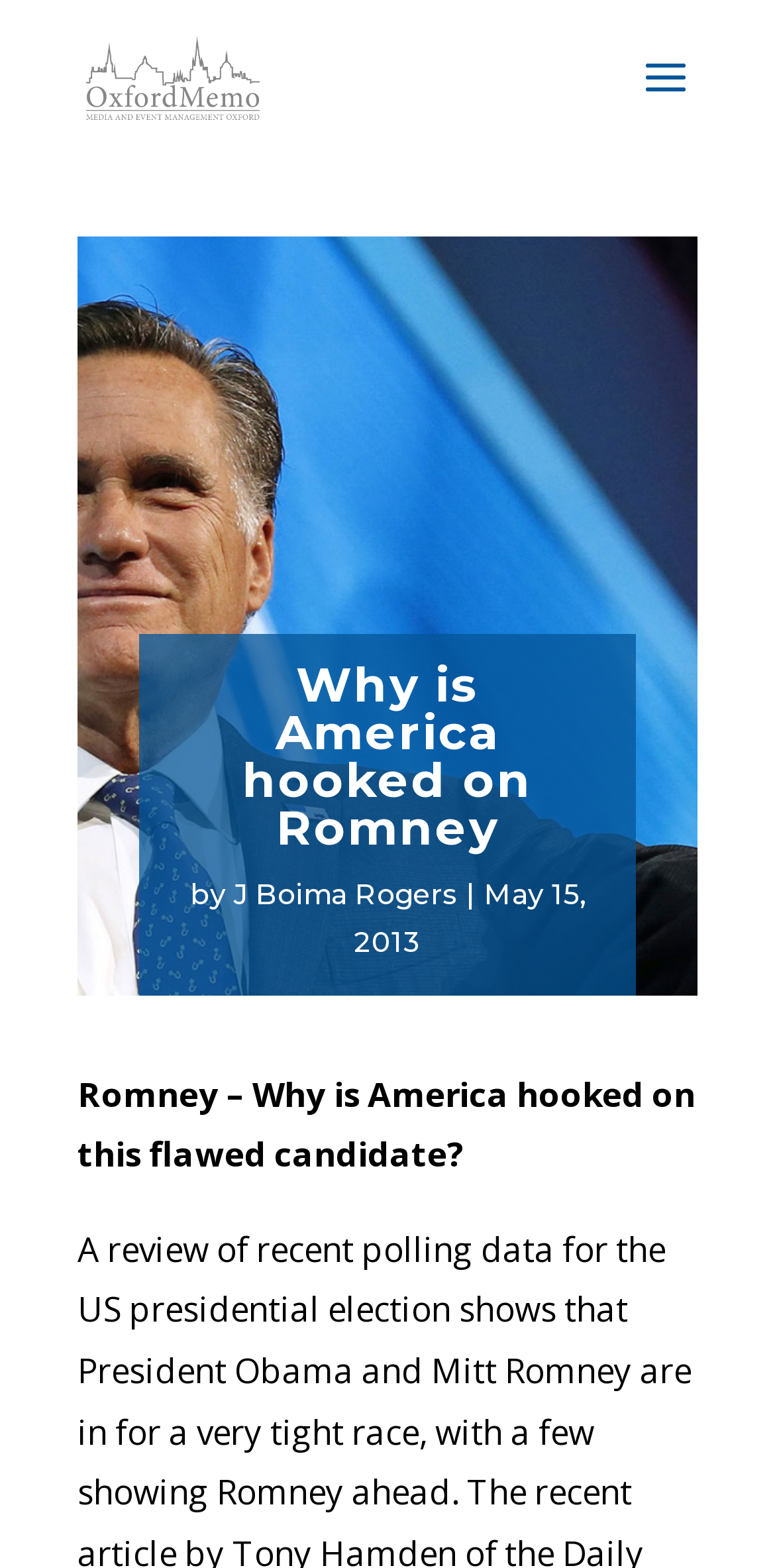Determine the bounding box for the HTML element described here: "alt="Media and Event Management Oxford"". The coordinates should be given as [left, top, right, bottom] with each number being a float between 0 and 1.

[0.11, 0.038, 0.336, 0.06]